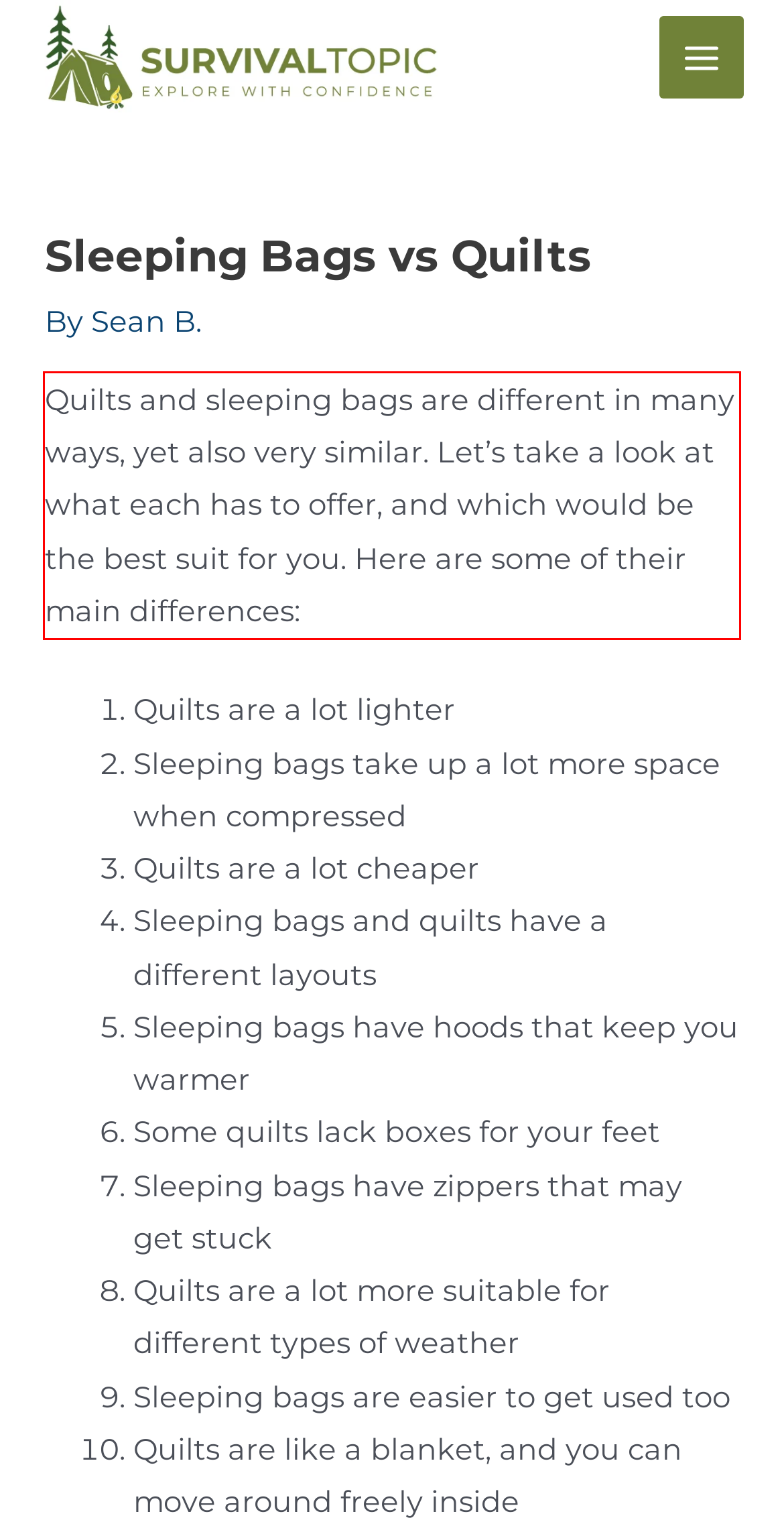In the given screenshot, locate the red bounding box and extract the text content from within it.

Quilts and sleeping bags are different in many ways, yet also very similar. Let’s take a look at what each has to offer, and which would be the best suit for you. Here are some of their main differences: